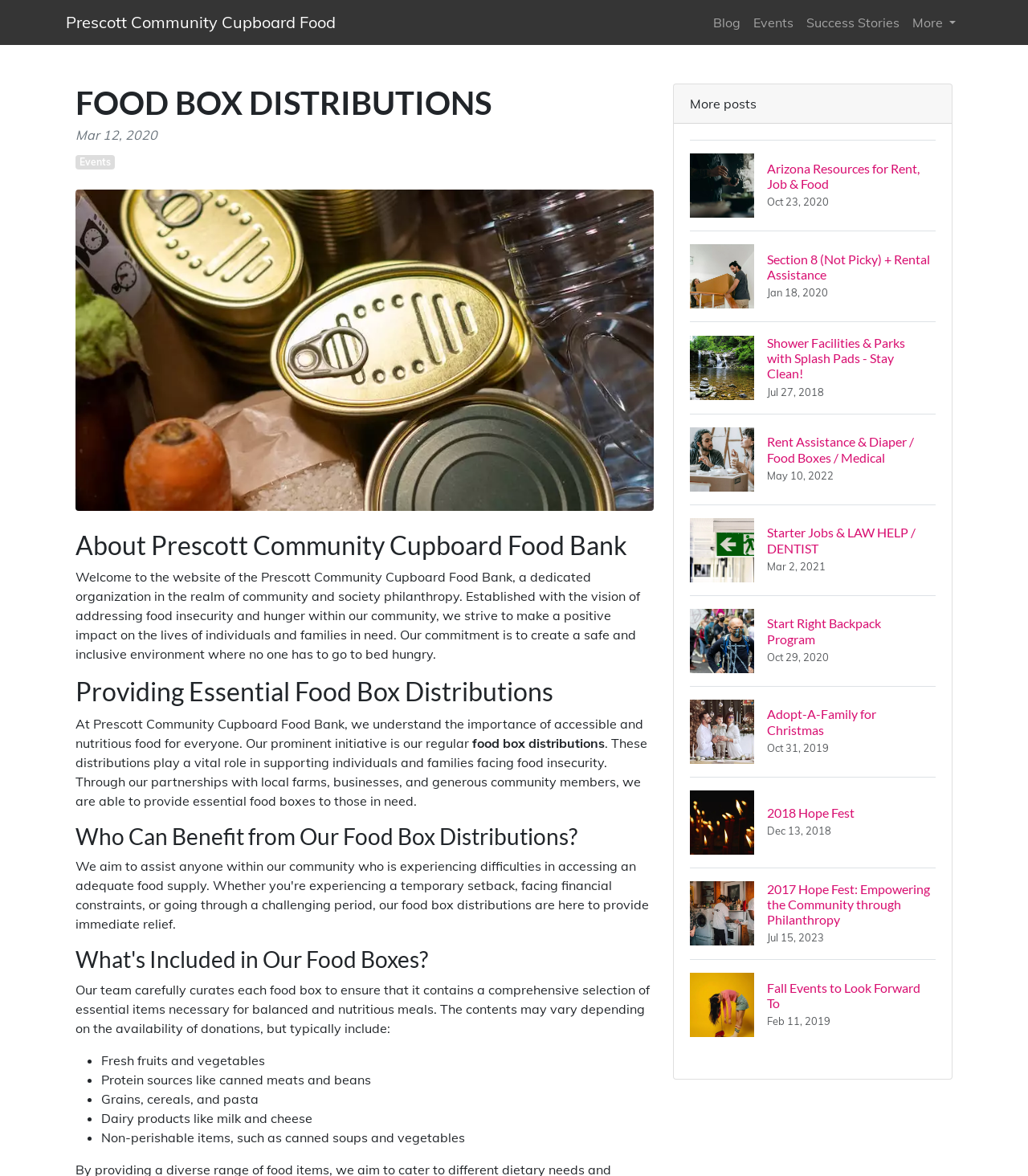Provide a short answer using a single word or phrase for the following question: 
How often are the food box distributions provided?

Regularly